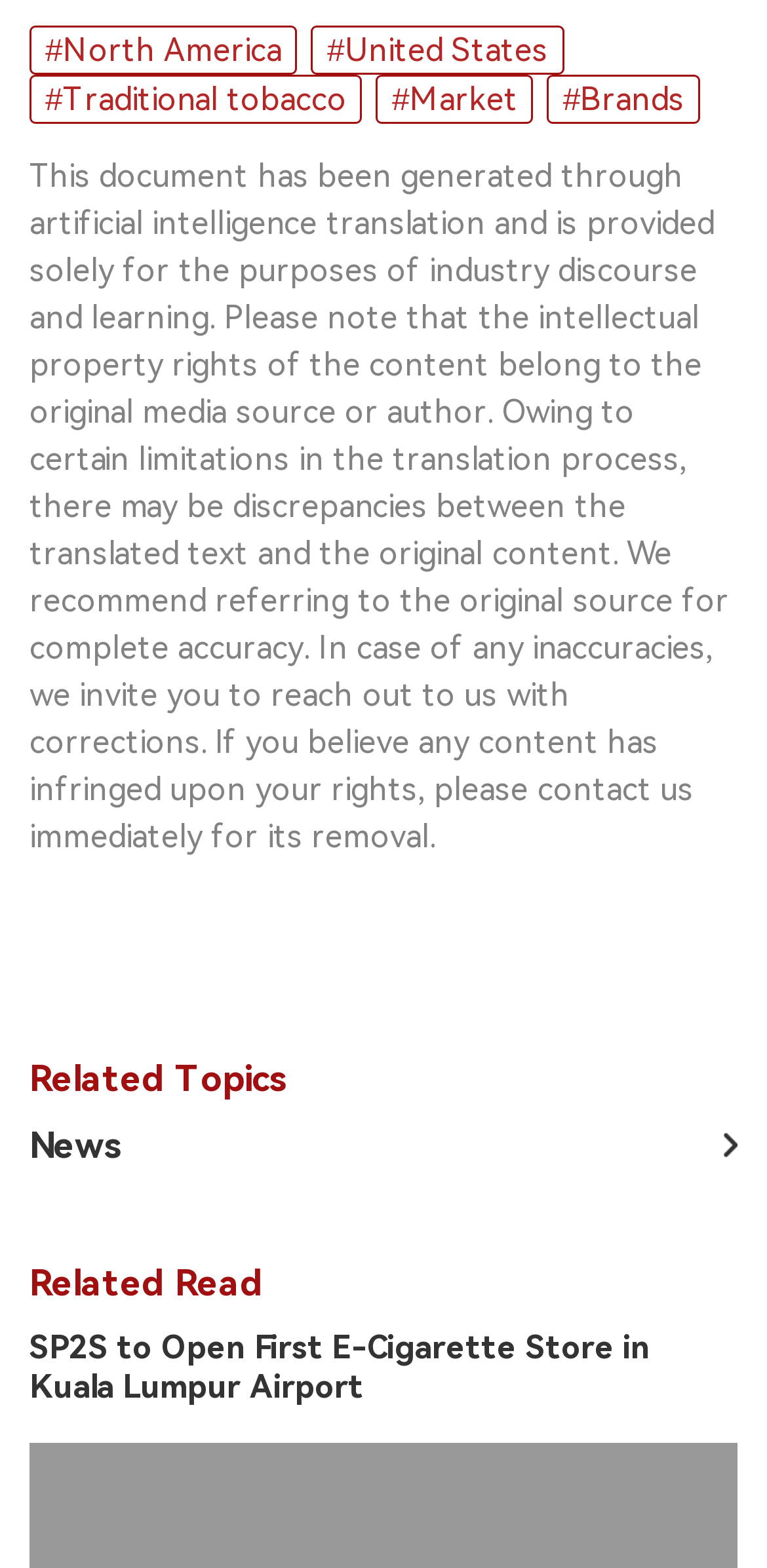What type of tobacco is mentioned?
Please provide a single word or phrase answer based on the image.

Traditional